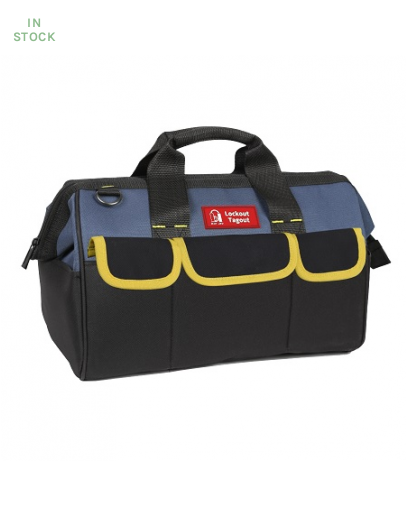What is the purpose of the yellow trim on the exterior pockets?
Refer to the image and provide a one-word or short phrase answer.

Enhancing accessibility and organization